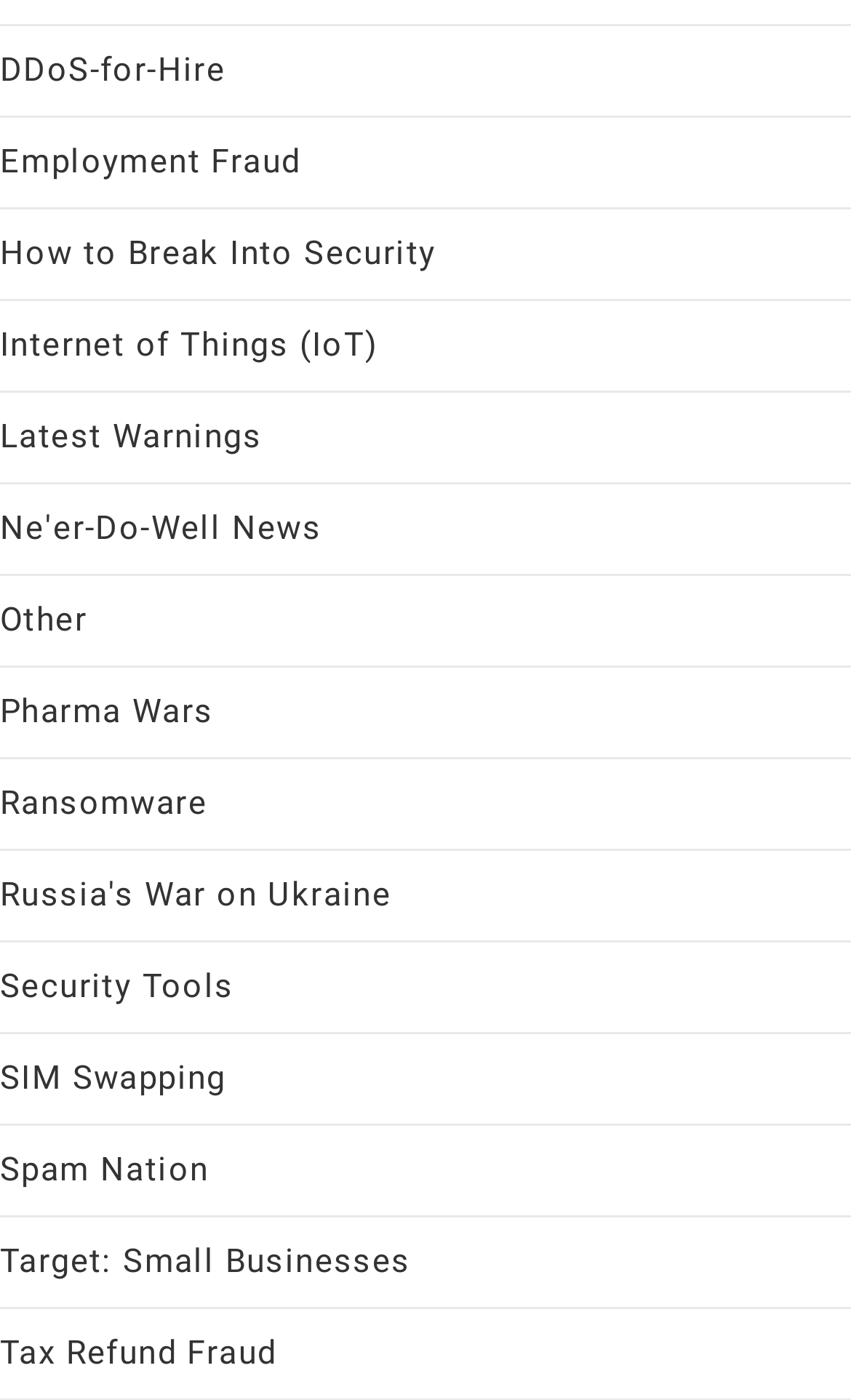What is the first link on the webpage?
Based on the screenshot, answer the question with a single word or phrase.

DDoS-for-Hire